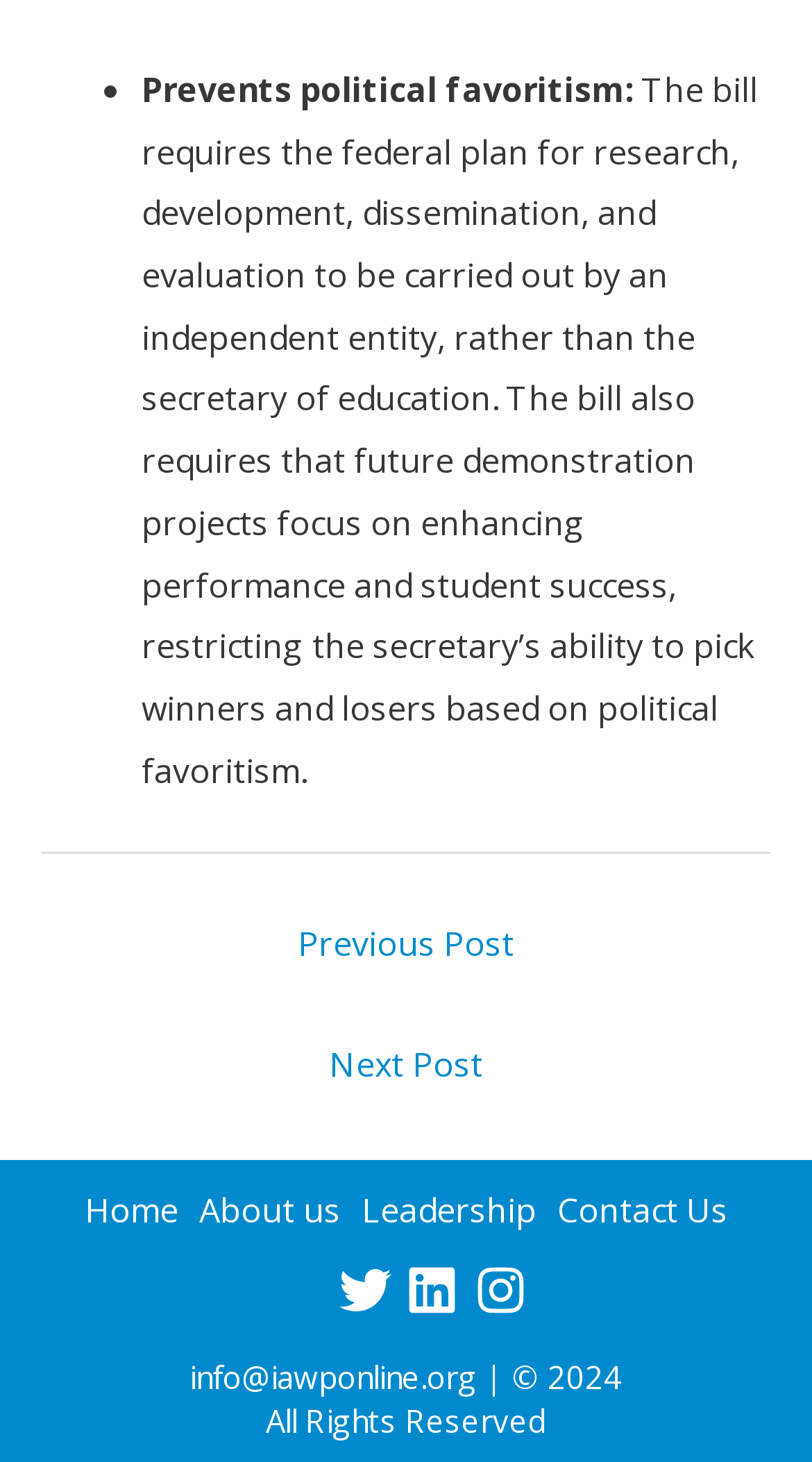How many navigation links are available?
Please give a detailed and elaborate answer to the question based on the image.

There are two navigation sections, one with 'Previous Post' and 'Next Post' links, and another with 'Home', 'About us', 'Leadership', and 'Contact Us' links. Therefore, there are a total of 5 navigation links.